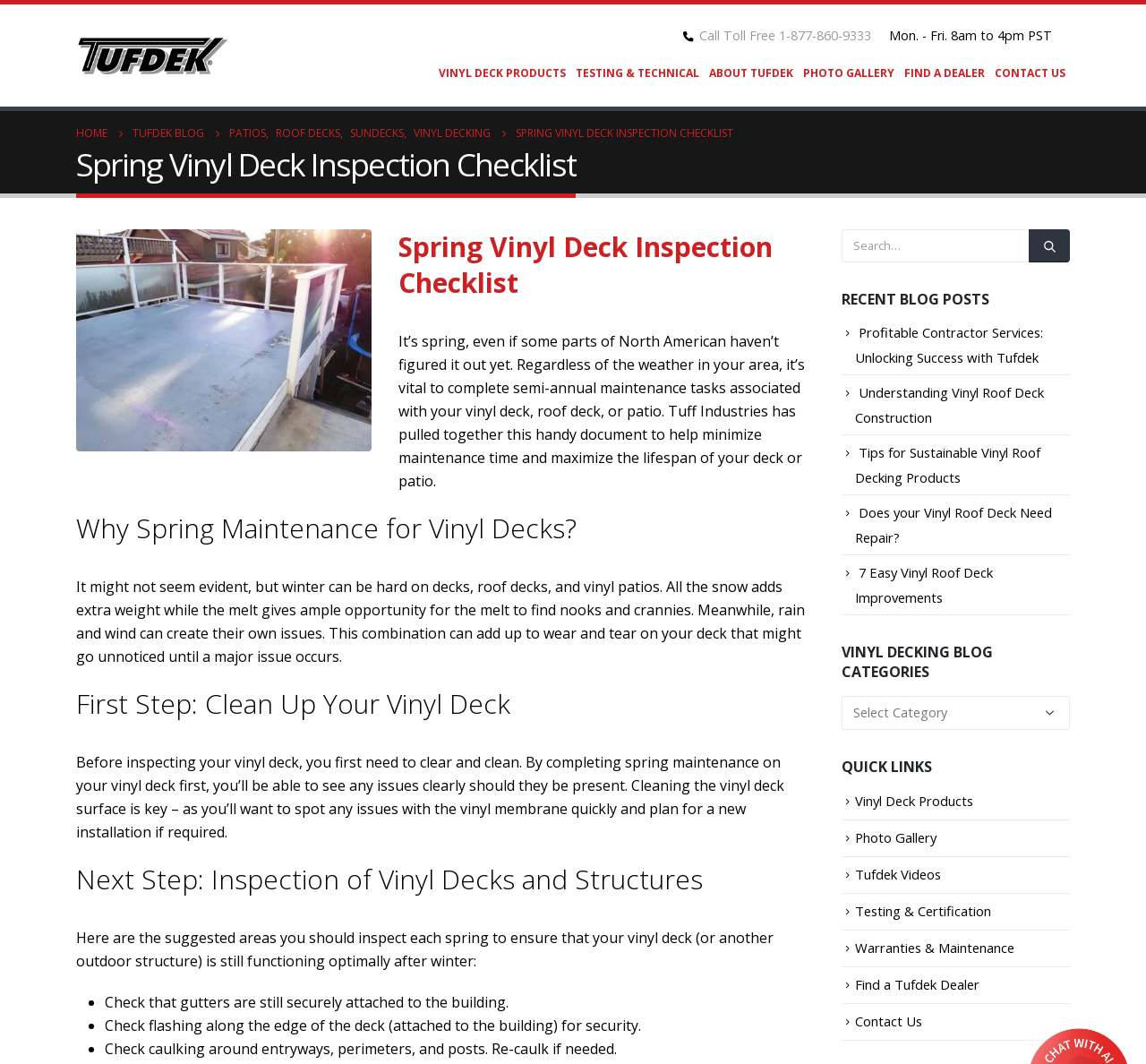Extract the bounding box coordinates for the described element: "Understanding Vinyl Roof Deck Construction". The coordinates should be represented as four float numbers between 0 and 1: [left, top, right, bottom].

[0.746, 0.36, 0.911, 0.401]